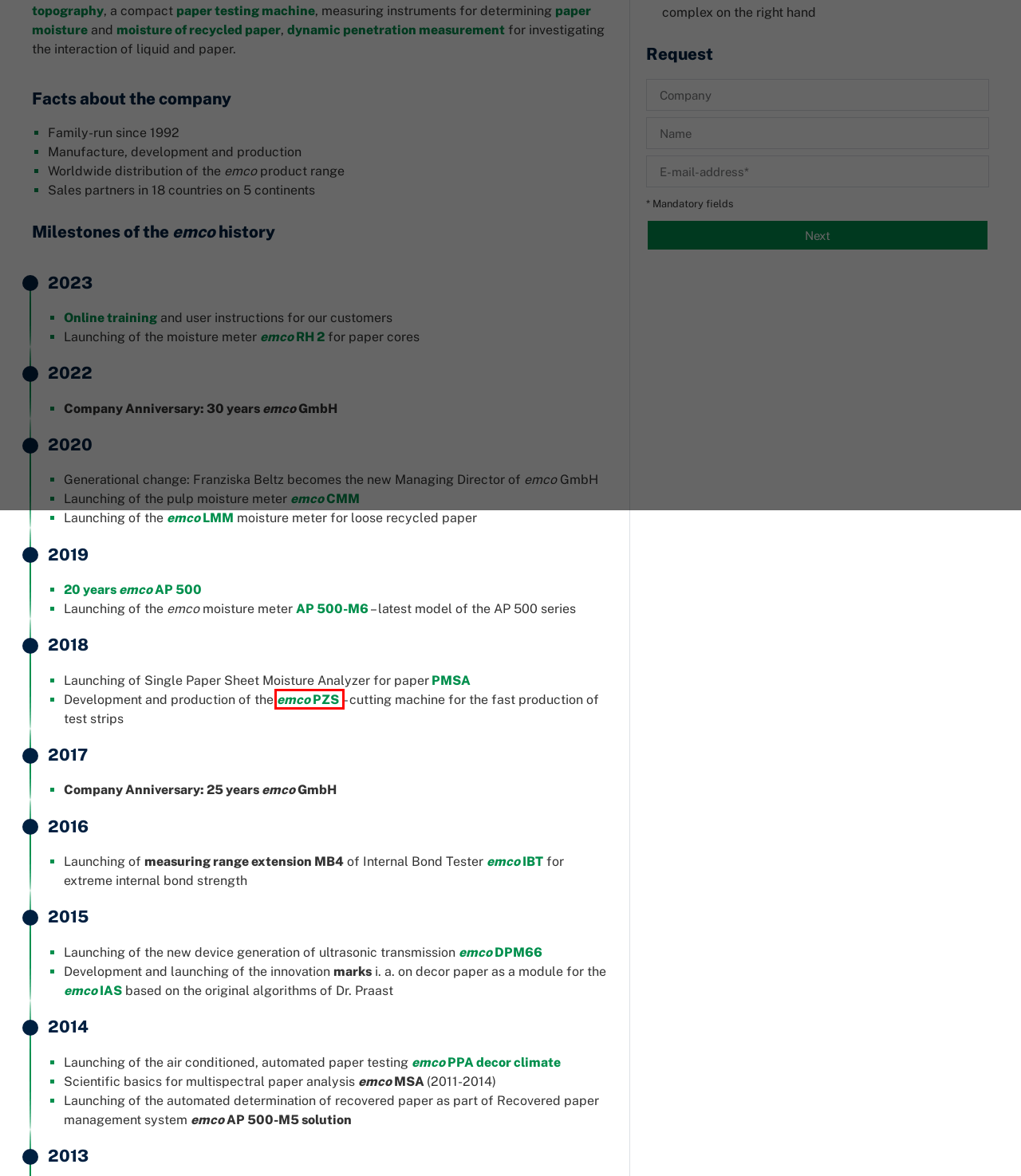You are given a screenshot depicting a webpage with a red bounding box around a UI element. Select the description that best corresponds to the new webpage after clicking the selected element. Here are the choices:
A. WordPress Cookie Plugin to comply with the GDPR & ePrivacy
B. Dyn. Penetration Measurement | Knowing paper better - Measurement an test engeneering
C. emco Paper Moisture Measuring Instruments | Knowing paper better - Measurement an test engeneering
D. emco DPM | Knowing paper better - Measurement an test engeneering
E. emco PZS Sample Cutting | Knowing paper better - Measurement an test engeneering
F. Training | Knowing paper better - Measurement an test engeneering
G. emco PPA - Paper Testing Automat | Knowing paper better - Measurement an test engeneering
H. emco CMM - Moisture Measurement for Pulp | Knowing paper better - Measurement an test engeneering

E